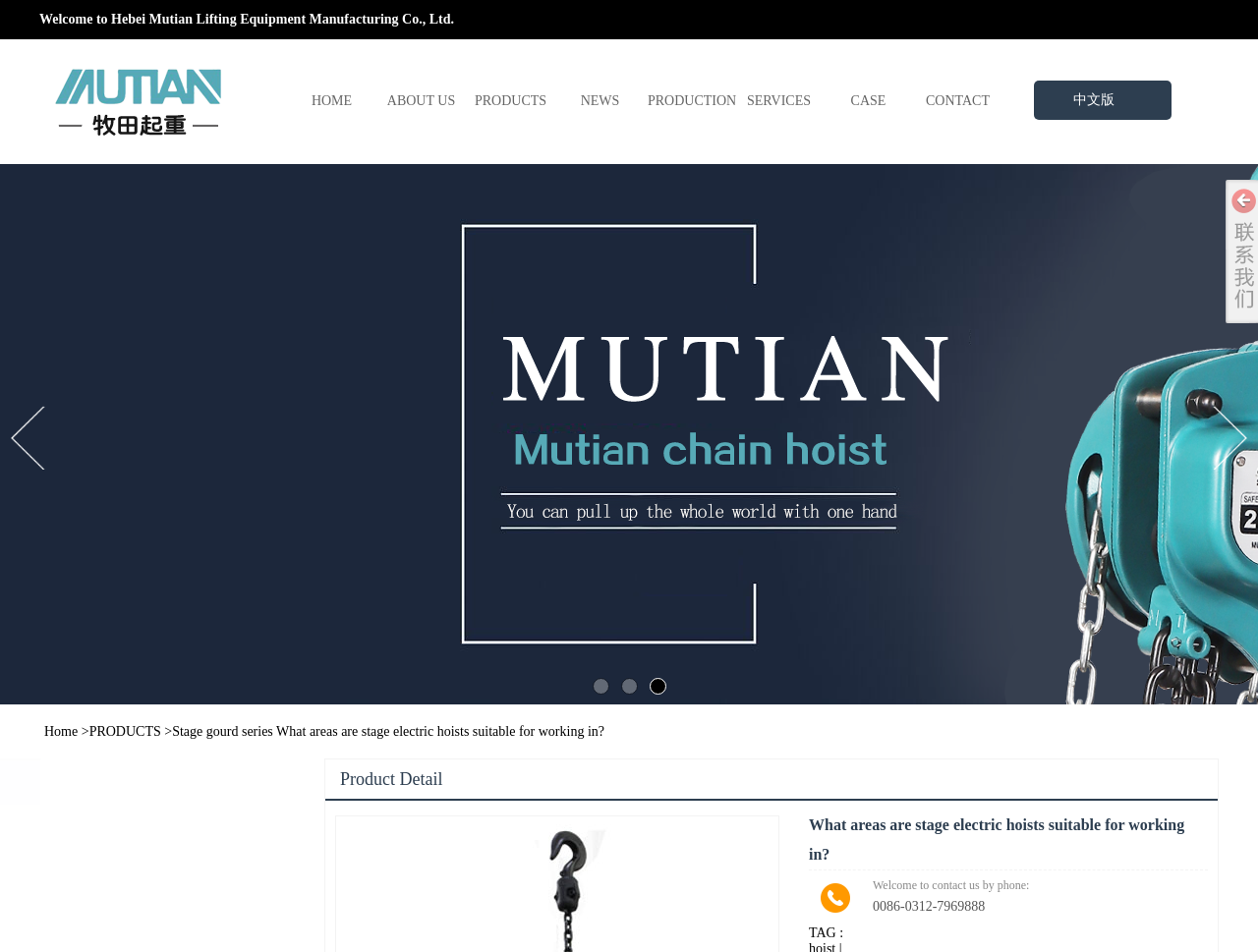What is the phone number to contact the company?
Based on the screenshot, give a detailed explanation to answer the question.

I found the phone number by looking at the static text element at the bottom of the webpage, which says 'Welcome to contact us by phone:' followed by the phone number.